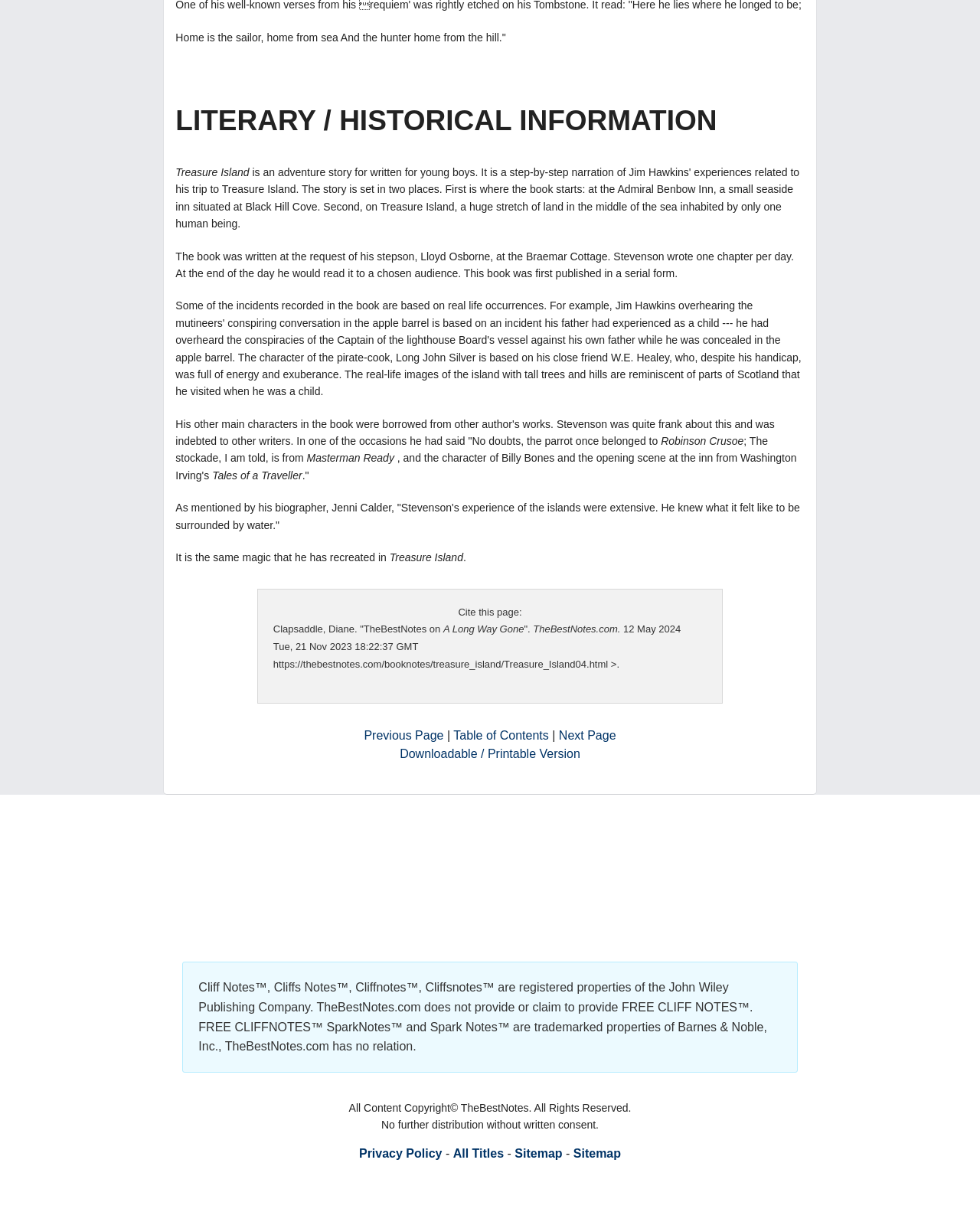Identify the coordinates of the bounding box for the element that must be clicked to accomplish the instruction: "Click on 'Downloadable / Printable Version'".

[0.408, 0.617, 0.592, 0.627]